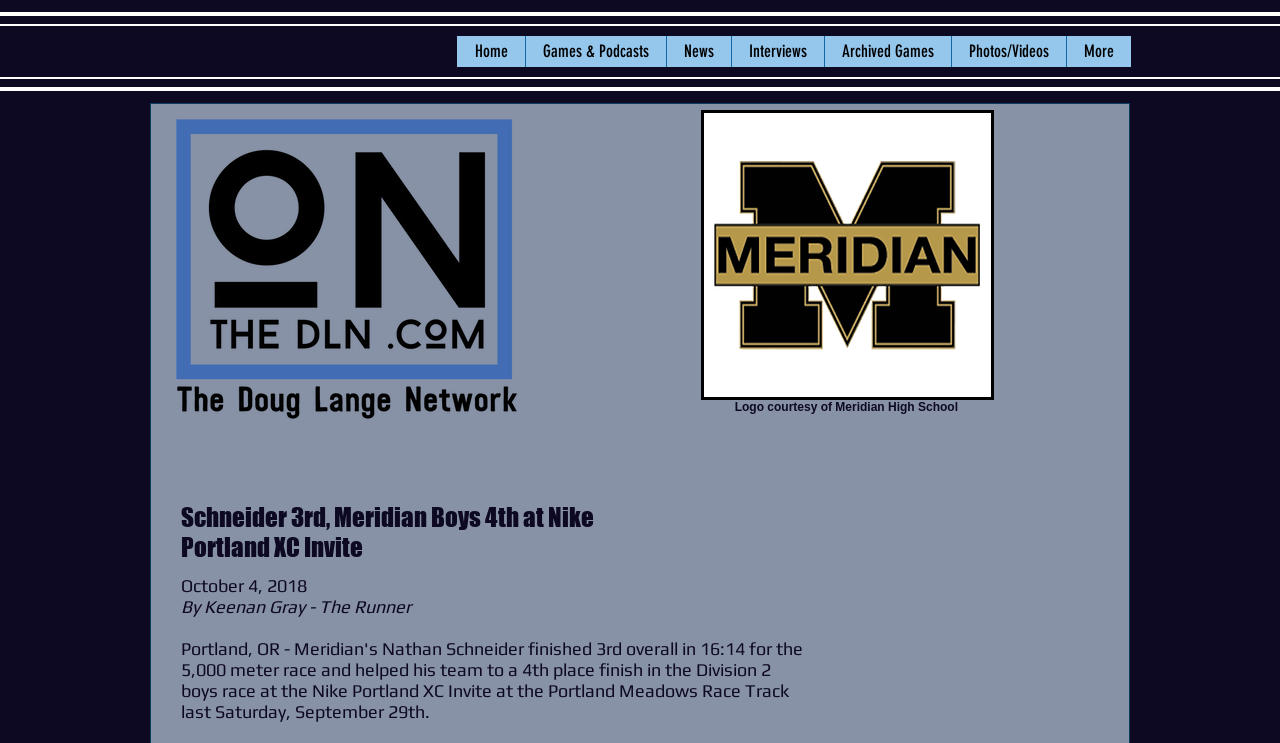Please provide the main heading of the webpage content.

The Doug Lange Network 